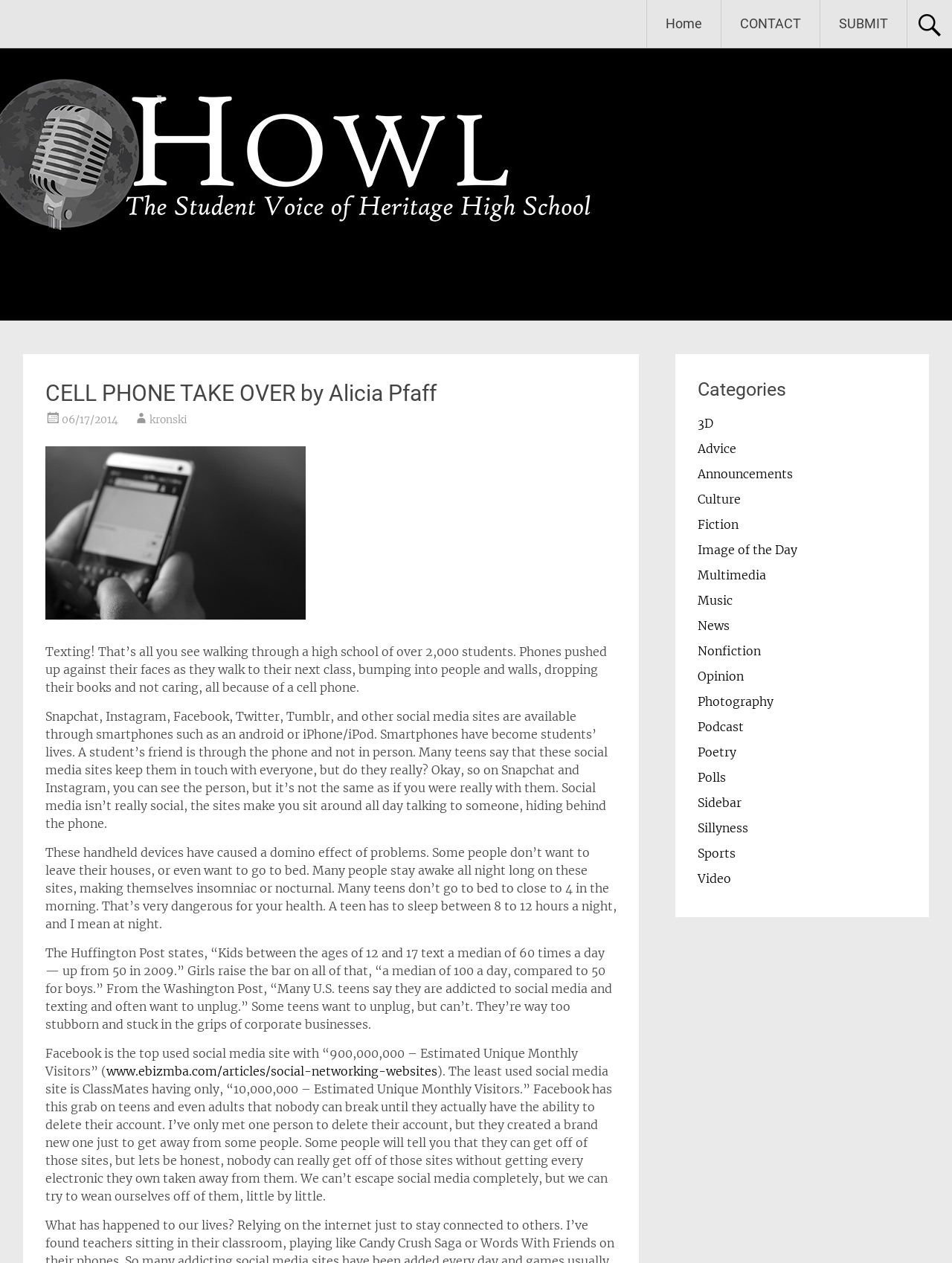Find the bounding box coordinates of the element's region that should be clicked in order to follow the given instruction: "Click on the '06/17/2014' link". The coordinates should consist of four float numbers between 0 and 1, i.e., [left, top, right, bottom].

[0.065, 0.327, 0.124, 0.337]